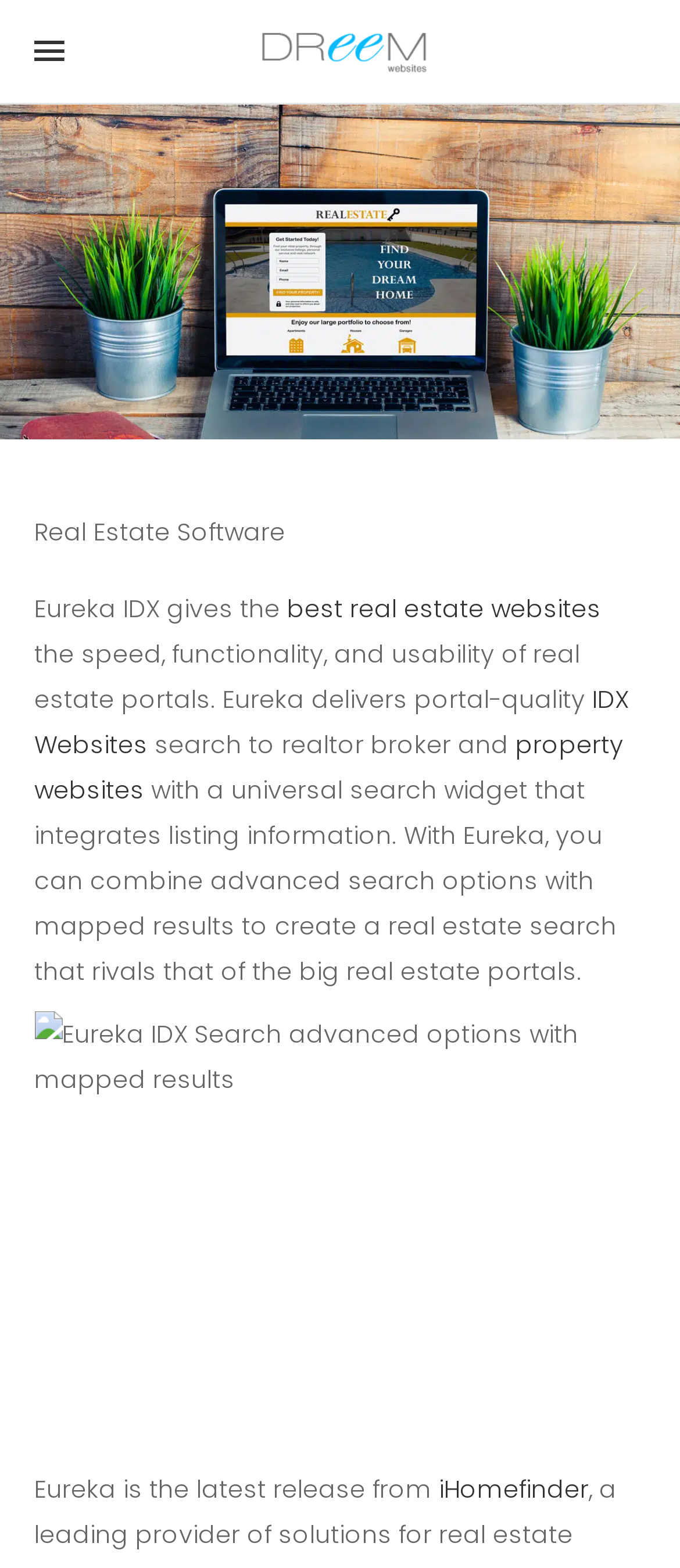Respond to the question below with a single word or phrase: What type of websites can Eureka IDX create?

IDX Websites